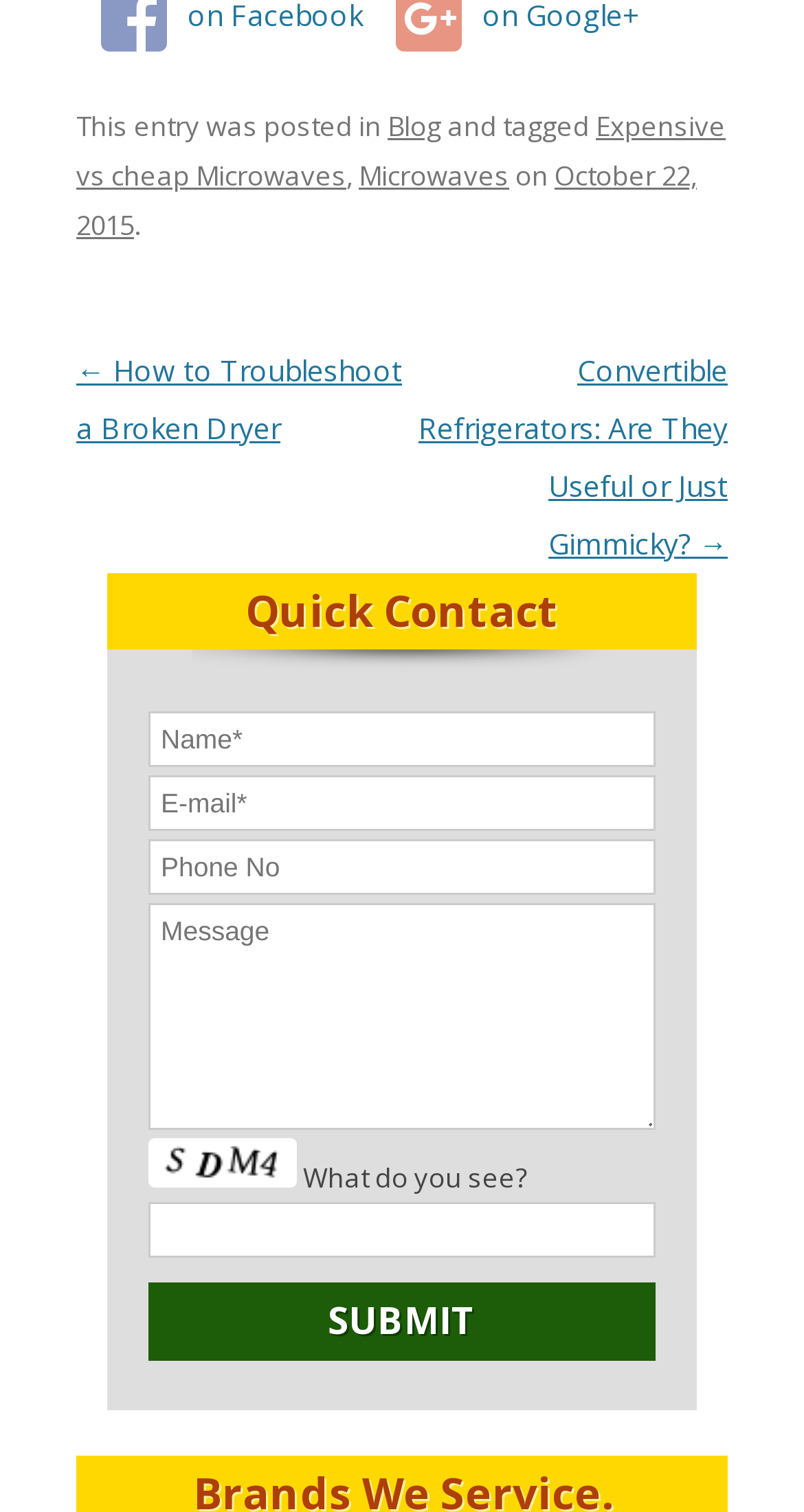Provide a brief response to the question below using one word or phrase:
What is the text of the button in the Quick Contact section?

SUBMIT